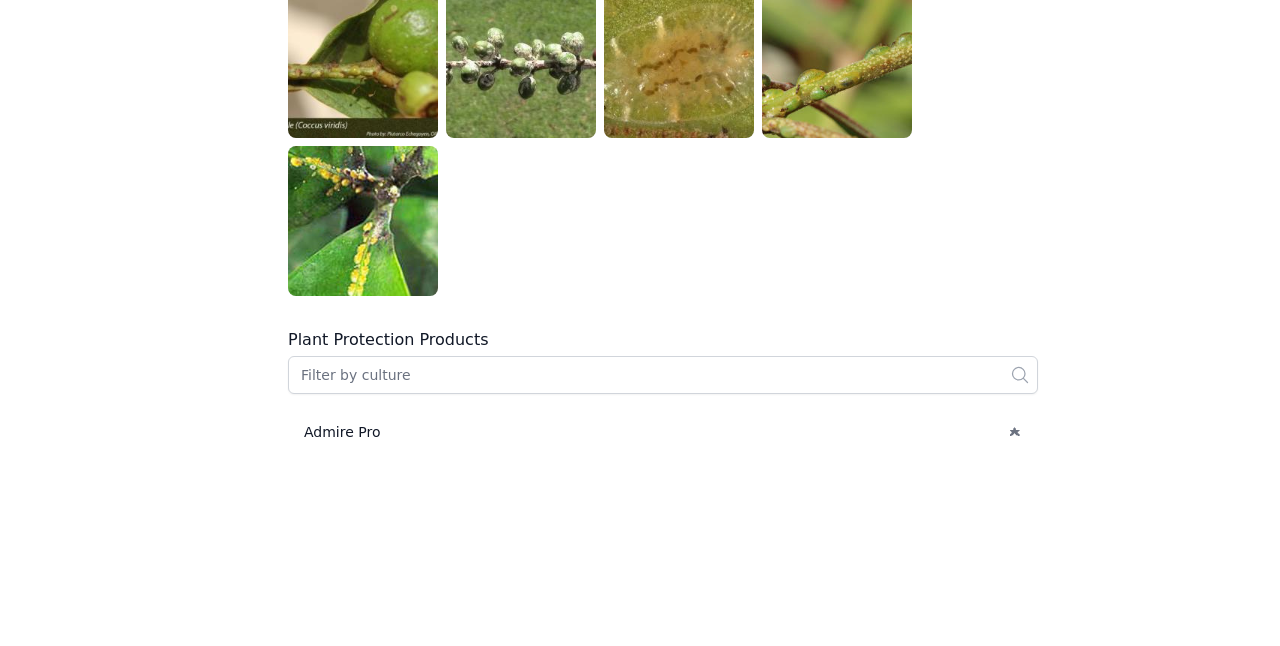Answer this question in one word or a short phrase: What is the function of the button?

Open a list